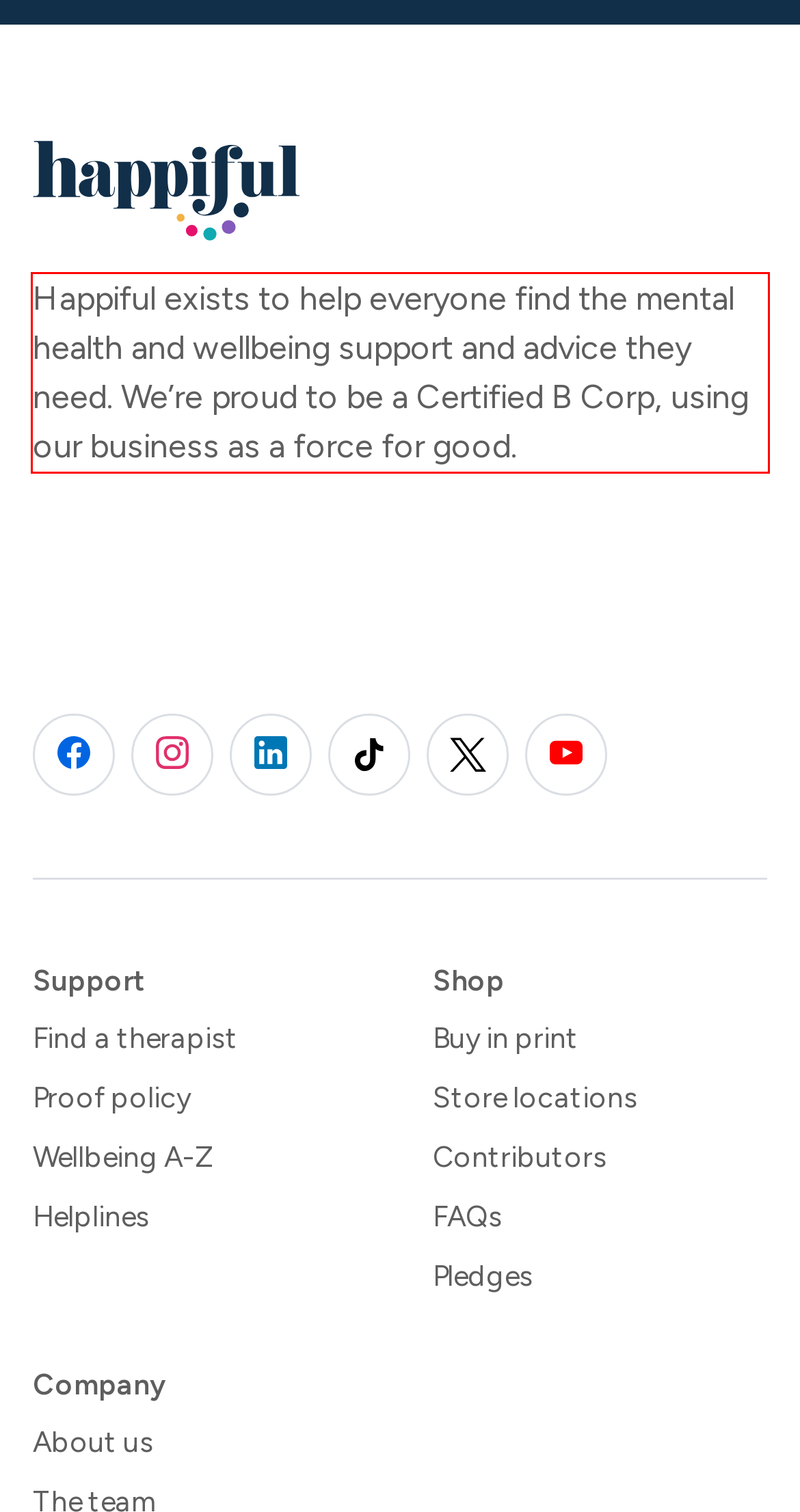Look at the provided screenshot of the webpage and perform OCR on the text within the red bounding box.

Happiful exists to help everyone find the mental health and wellbeing support and advice they need. We’re proud to be a Certified B Corp, using our business as a force for good.